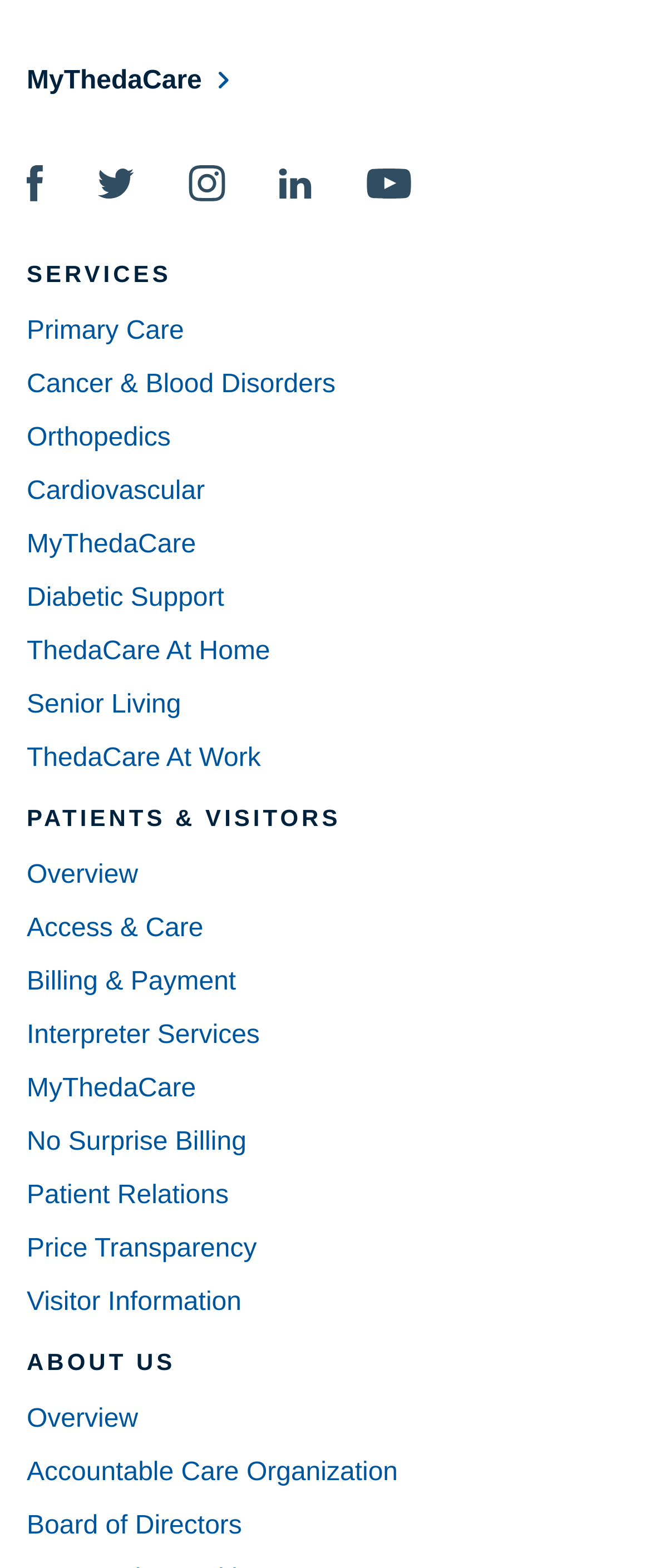Please identify the bounding box coordinates of where to click in order to follow the instruction: "read about Board of Directors".

[0.041, 0.957, 0.372, 0.991]